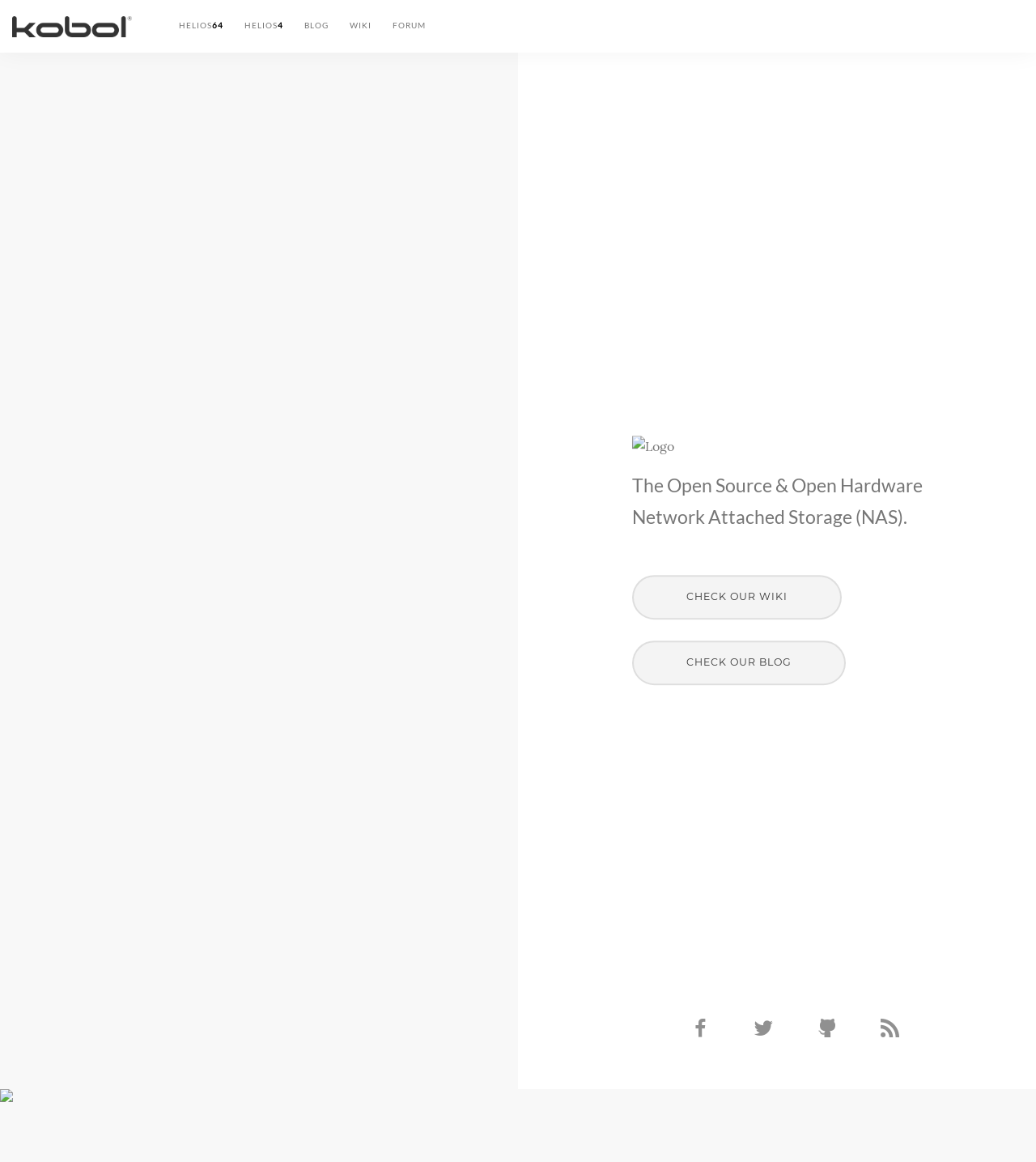How many social media links are there?
Please provide a detailed and thorough answer to the question.

There are four social media links located at the bottom-right corner of the webpage, with bounding box coordinates of [0.667, 0.876, 0.685, 0.896], [0.728, 0.876, 0.746, 0.896], [0.789, 0.876, 0.807, 0.896], and [0.85, 0.876, 0.868, 0.896].